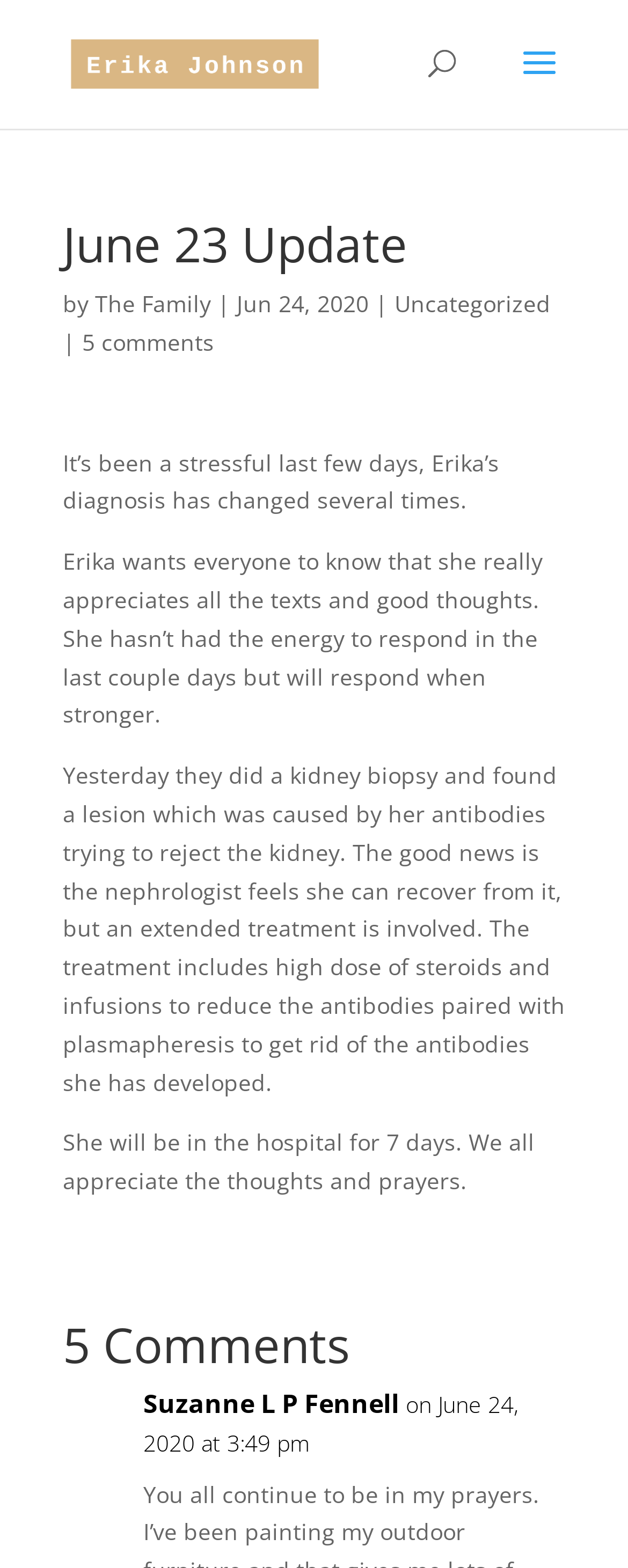Using the elements shown in the image, answer the question comprehensively: What is the duration of Erika's hospital stay?

I determined the duration of Erika's hospital stay by reading the text 'She will be in the hospital for 7 days.' which explicitly states the length of her hospital stay.